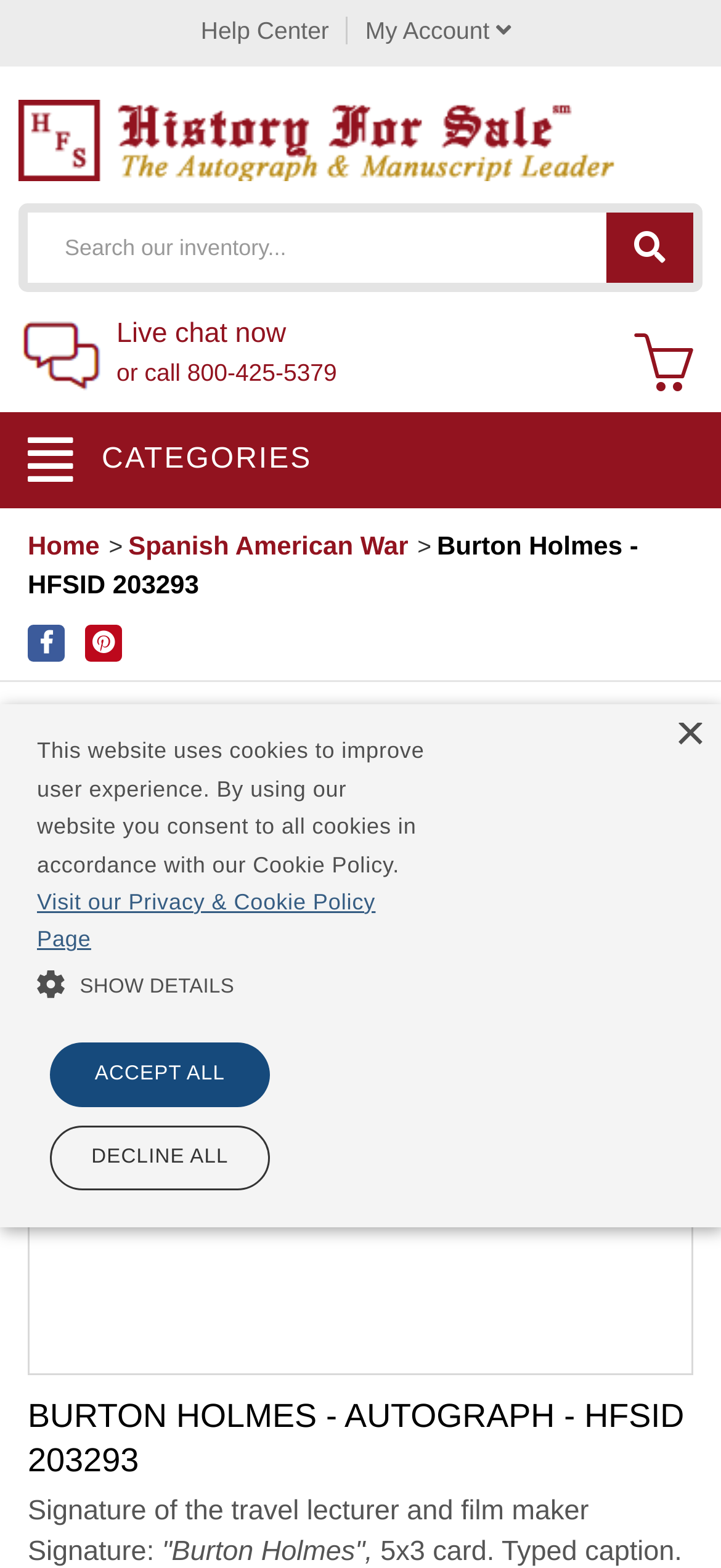What is the item number of the autograph?
Please answer the question with as much detail and depth as you can.

I found the answer by looking at the root element 'Burton Holmes - Autograph | HistoryForSale Item 203293' which contains the item number.